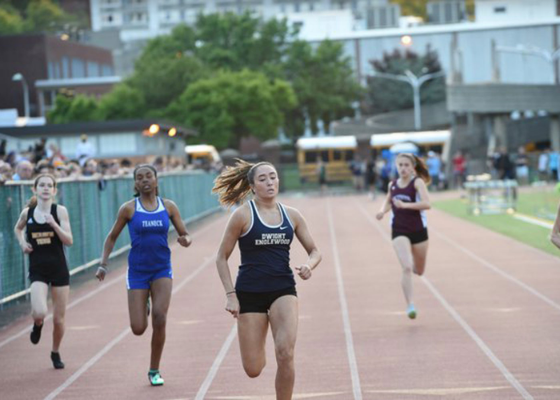Use a single word or phrase to answer this question: 
What is the country represented by the runner to the left of the leading athlete?

France